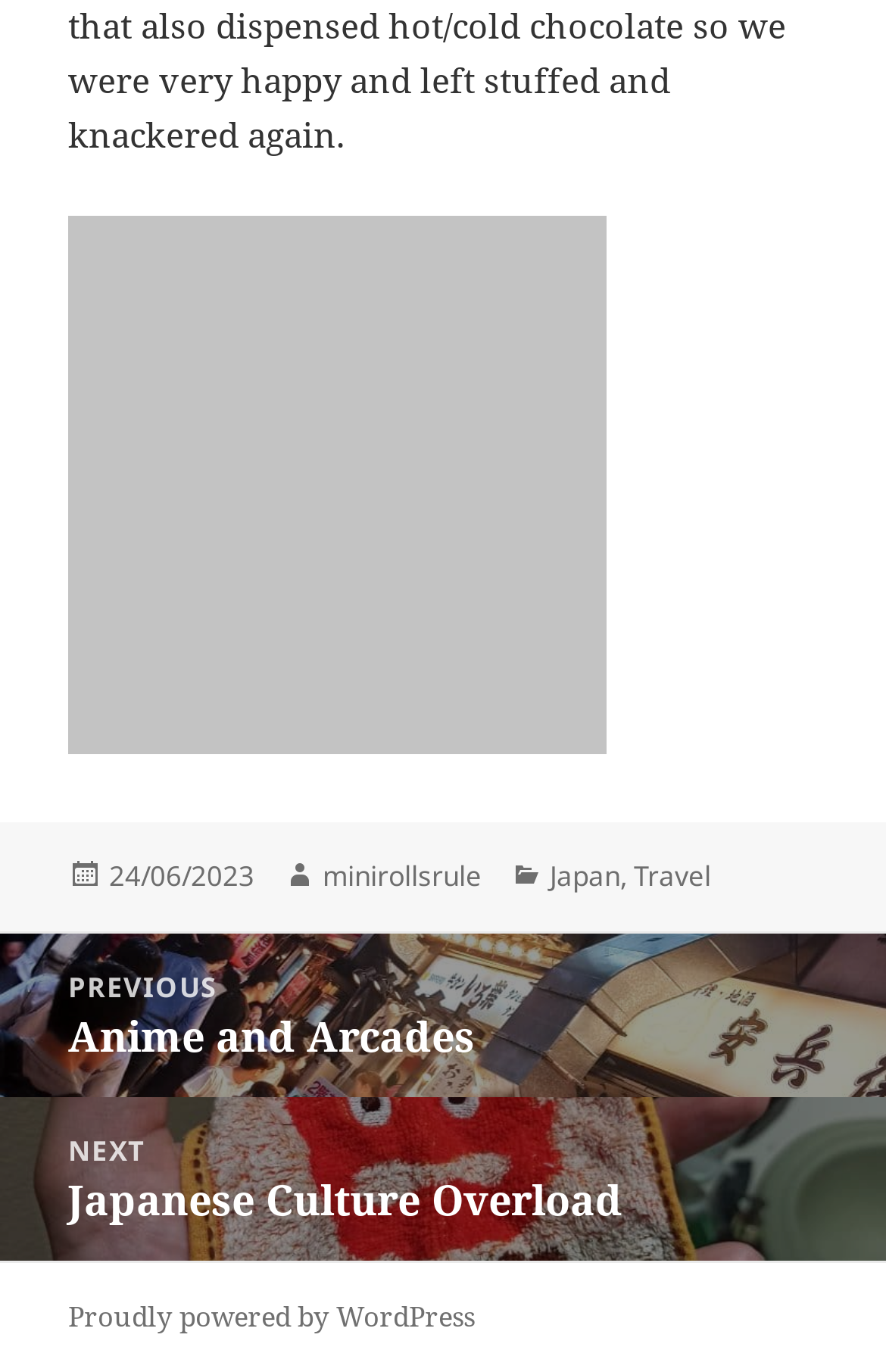Identify the bounding box coordinates for the UI element mentioned here: "Proudly powered by WordPress". Provide the coordinates as four float values between 0 and 1, i.e., [left, top, right, bottom].

[0.077, 0.945, 0.536, 0.975]